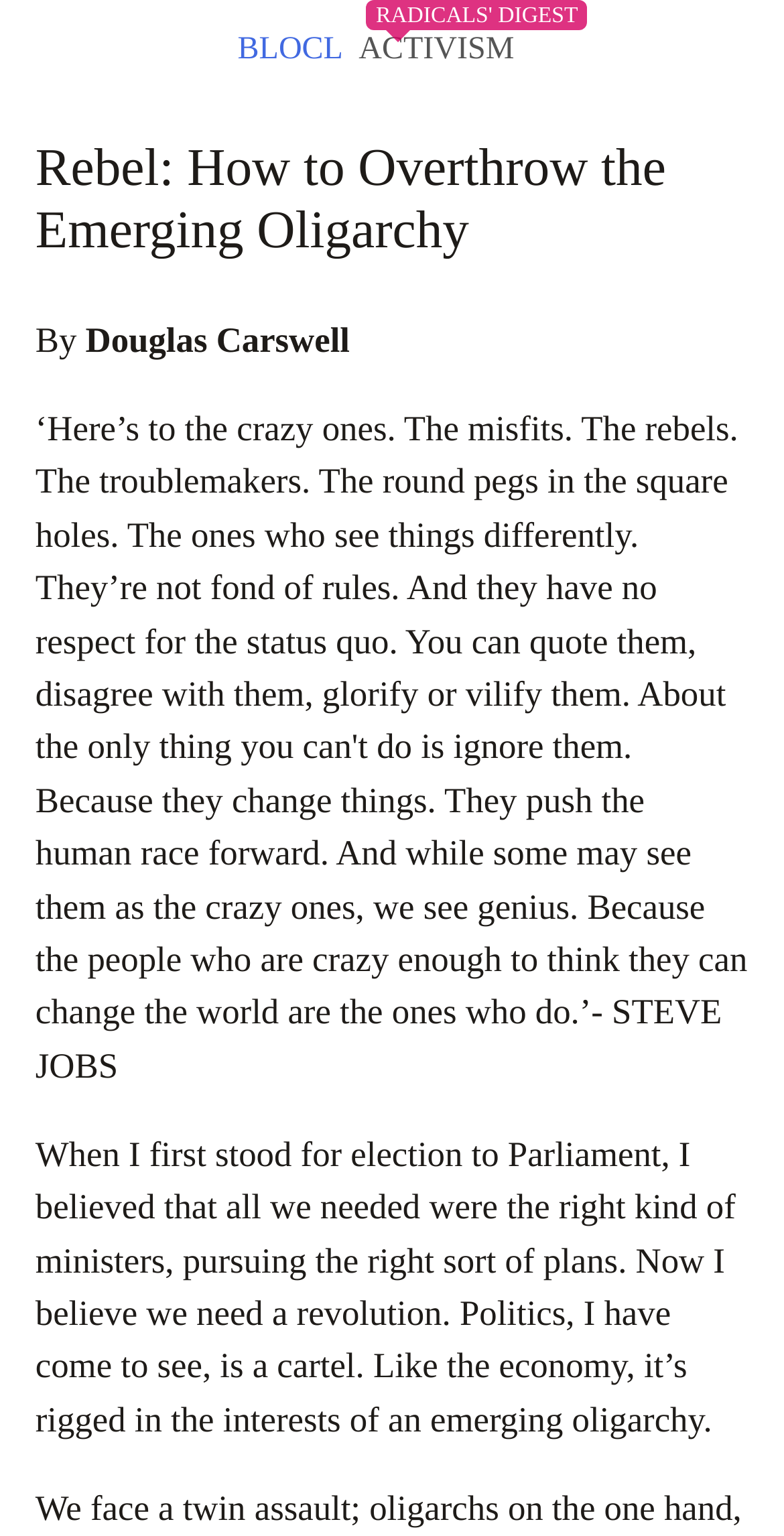Determine the main heading text of the webpage.

Rebel: How to Overthrow the Emerging Oligarchy